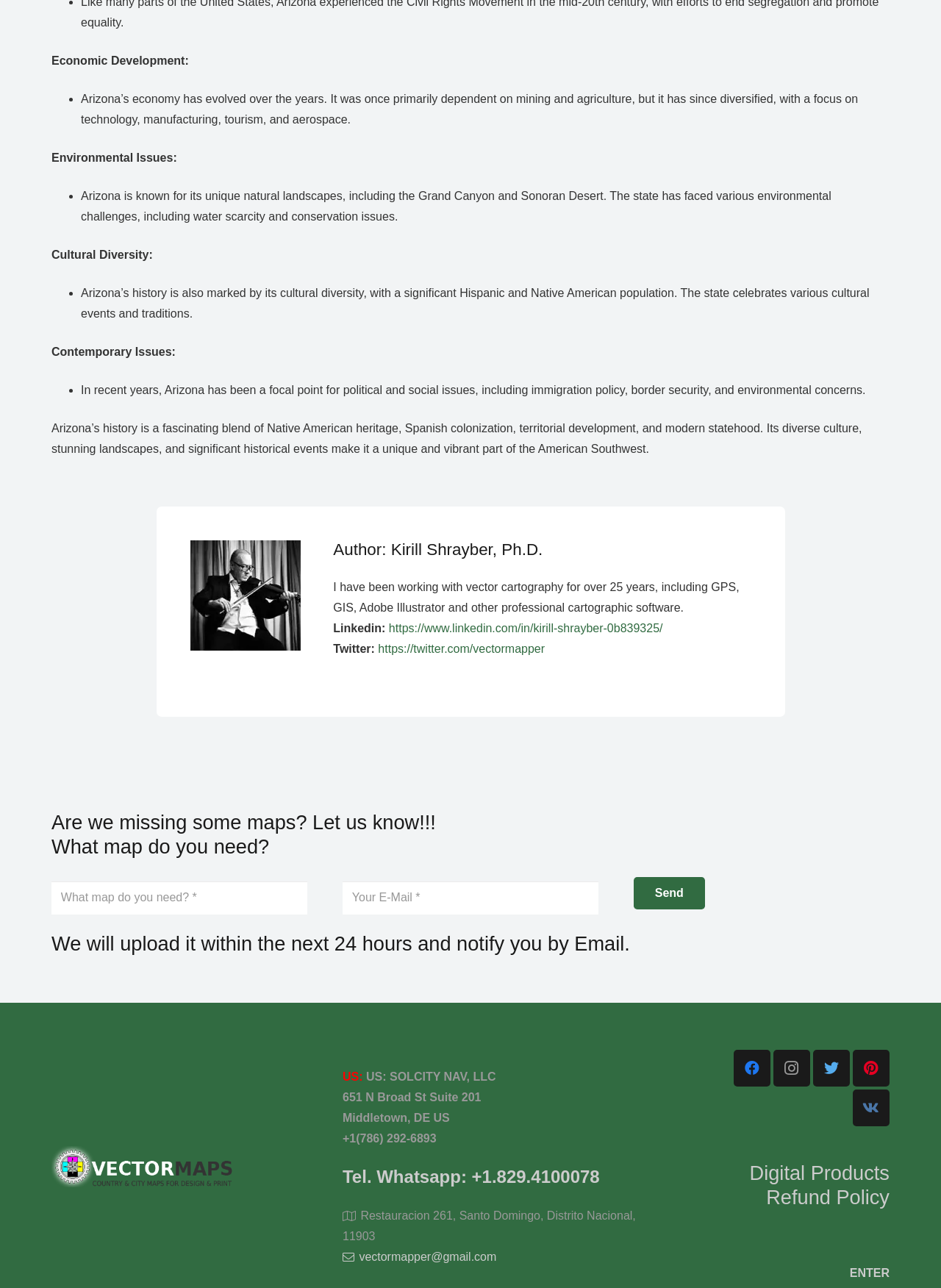Specify the bounding box coordinates of the area to click in order to follow the given instruction: "Click the 'Twitter' link."

[0.402, 0.499, 0.579, 0.509]